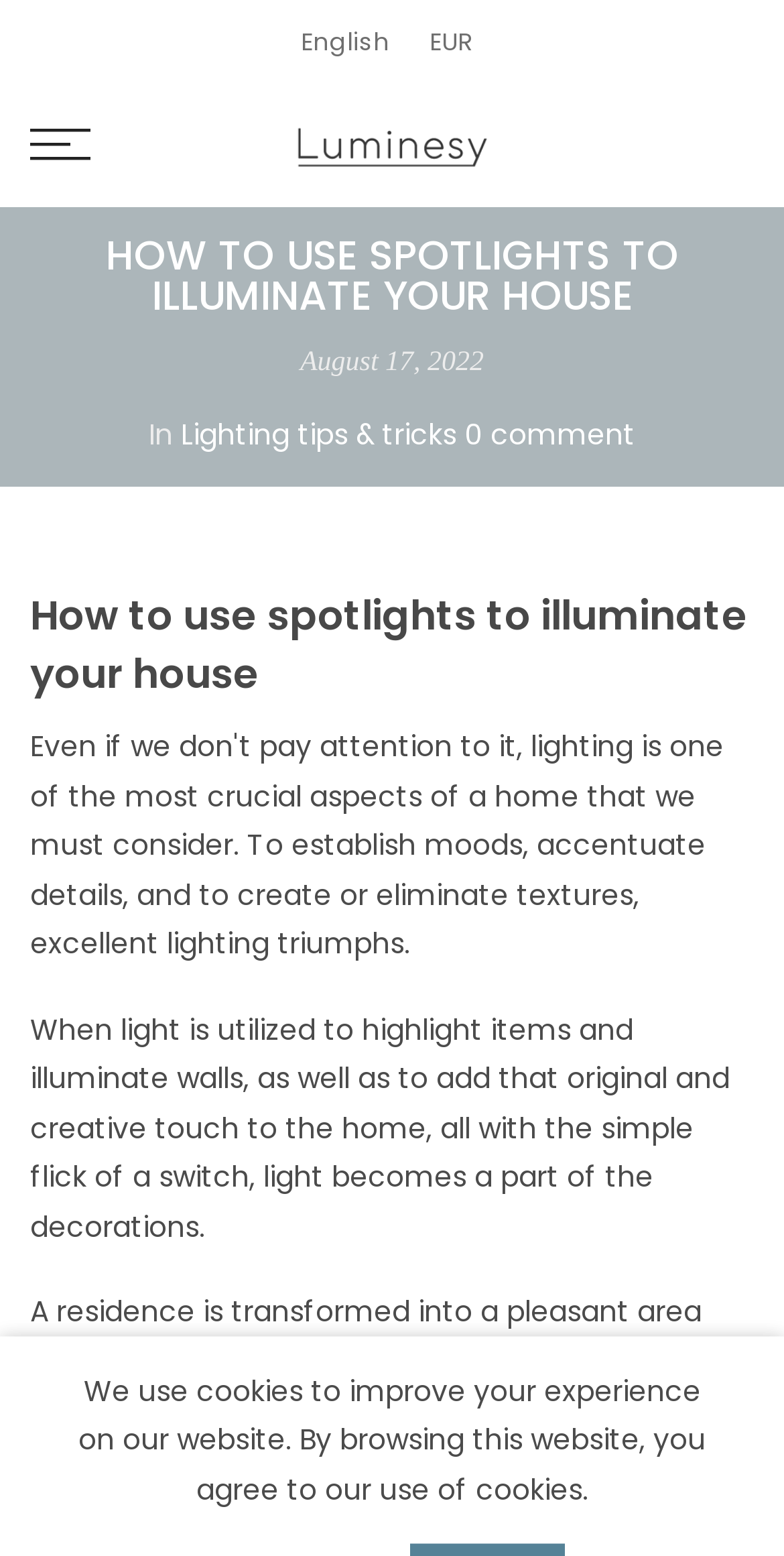Provide the bounding box coordinates of the UI element that matches the description: "Lighting tips & tricks".

[0.231, 0.266, 0.582, 0.291]